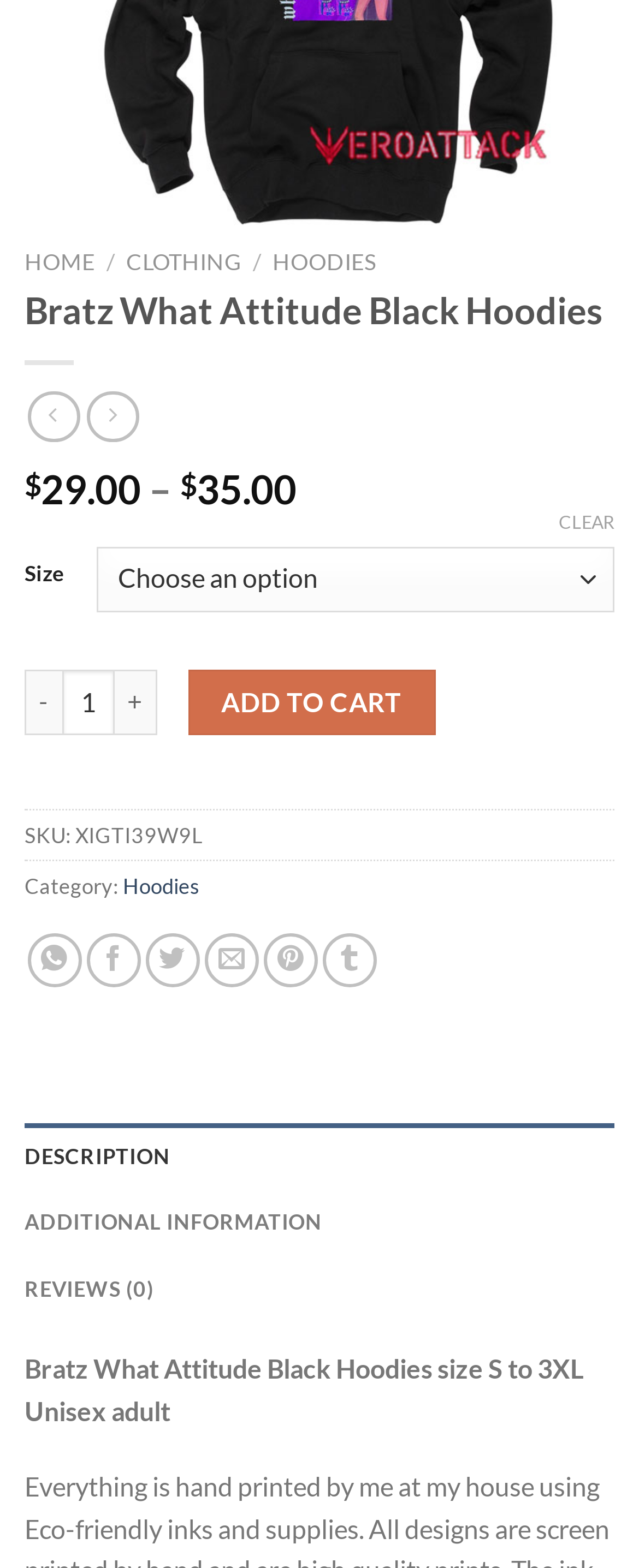Based on the description "Description", find the bounding box of the specified UI element.

[0.038, 0.716, 0.962, 0.758]